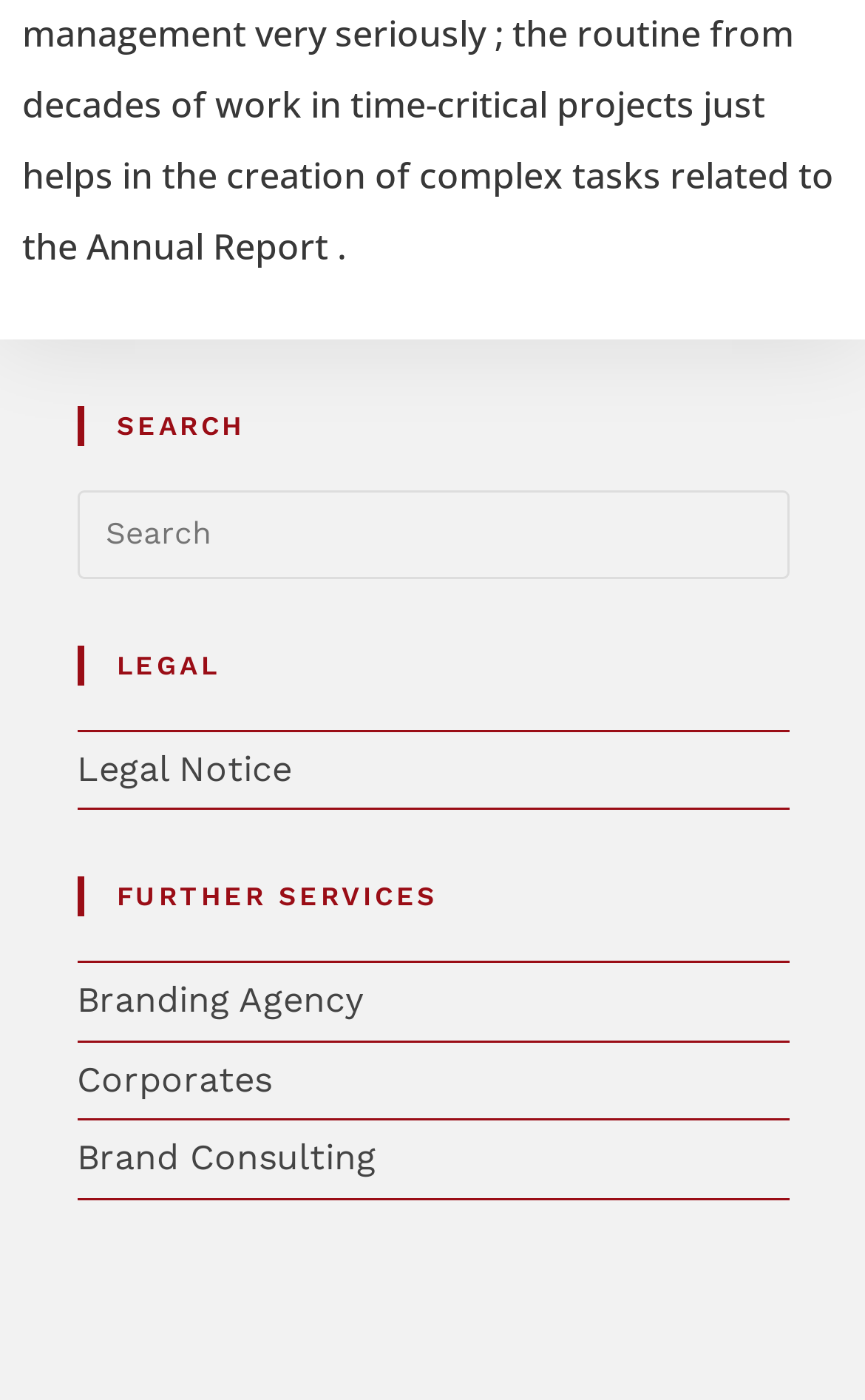Please respond to the question with a concise word or phrase:
How many headings are on the webpage?

3